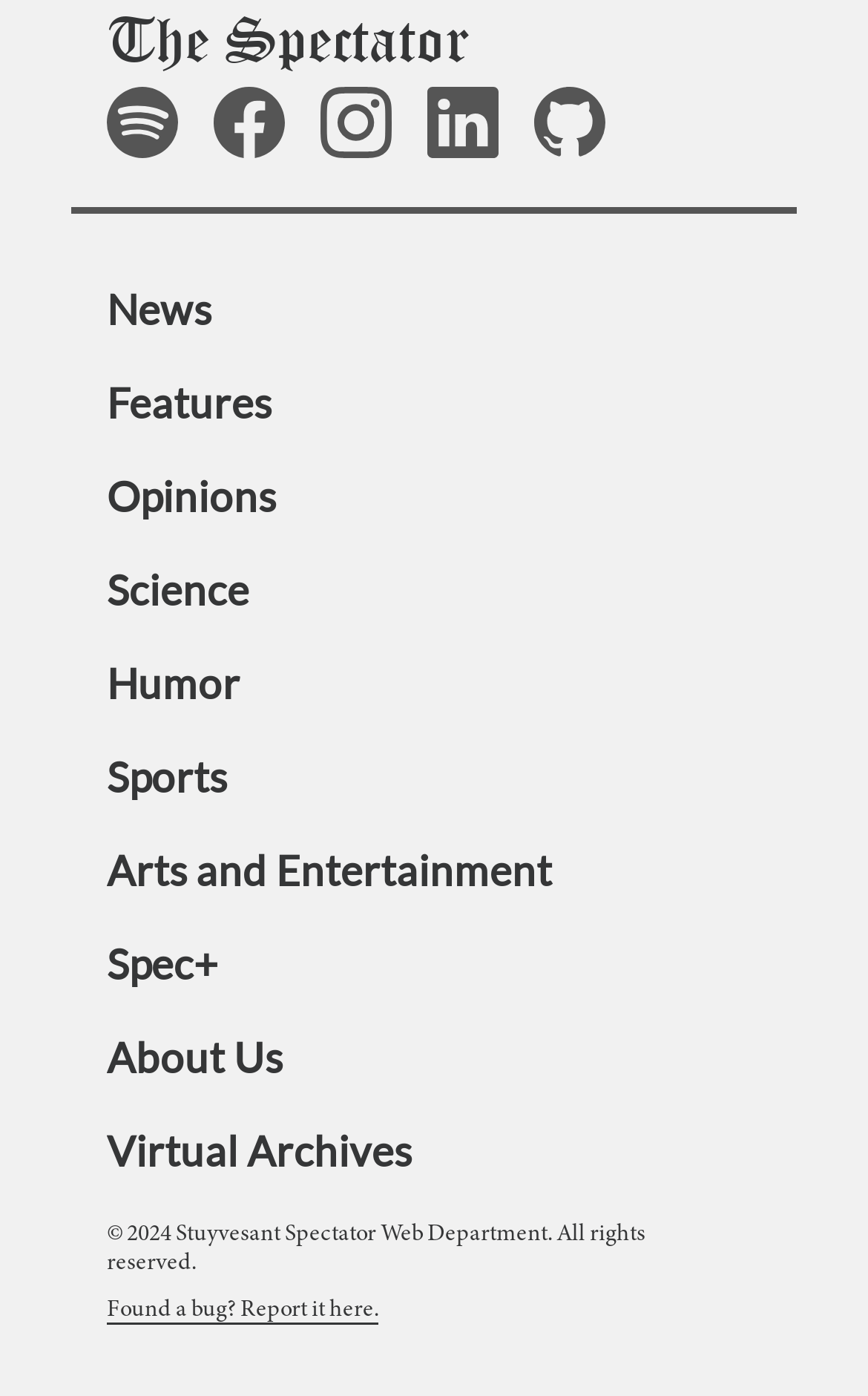What can be done if a bug is found?
Answer the question with a detailed and thorough explanation.

If a bug is found on the webpage, it can be reported by clicking on the link at the bottom of the webpage, which says 'Found a bug? Report it here.'